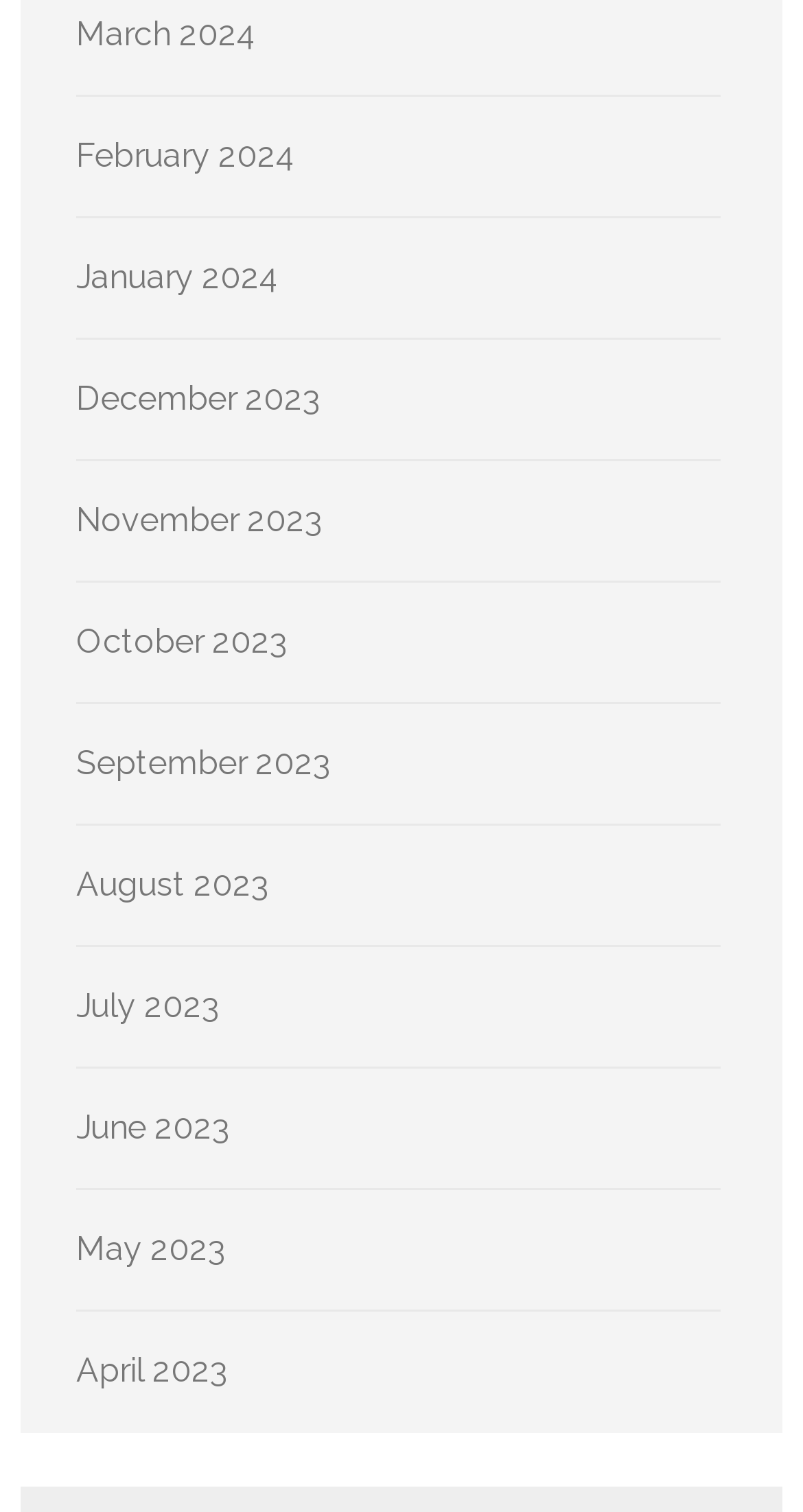Locate the bounding box coordinates for the element described below: "April 2023". The coordinates must be four float values between 0 and 1, formatted as [left, top, right, bottom].

[0.095, 0.894, 0.285, 0.92]